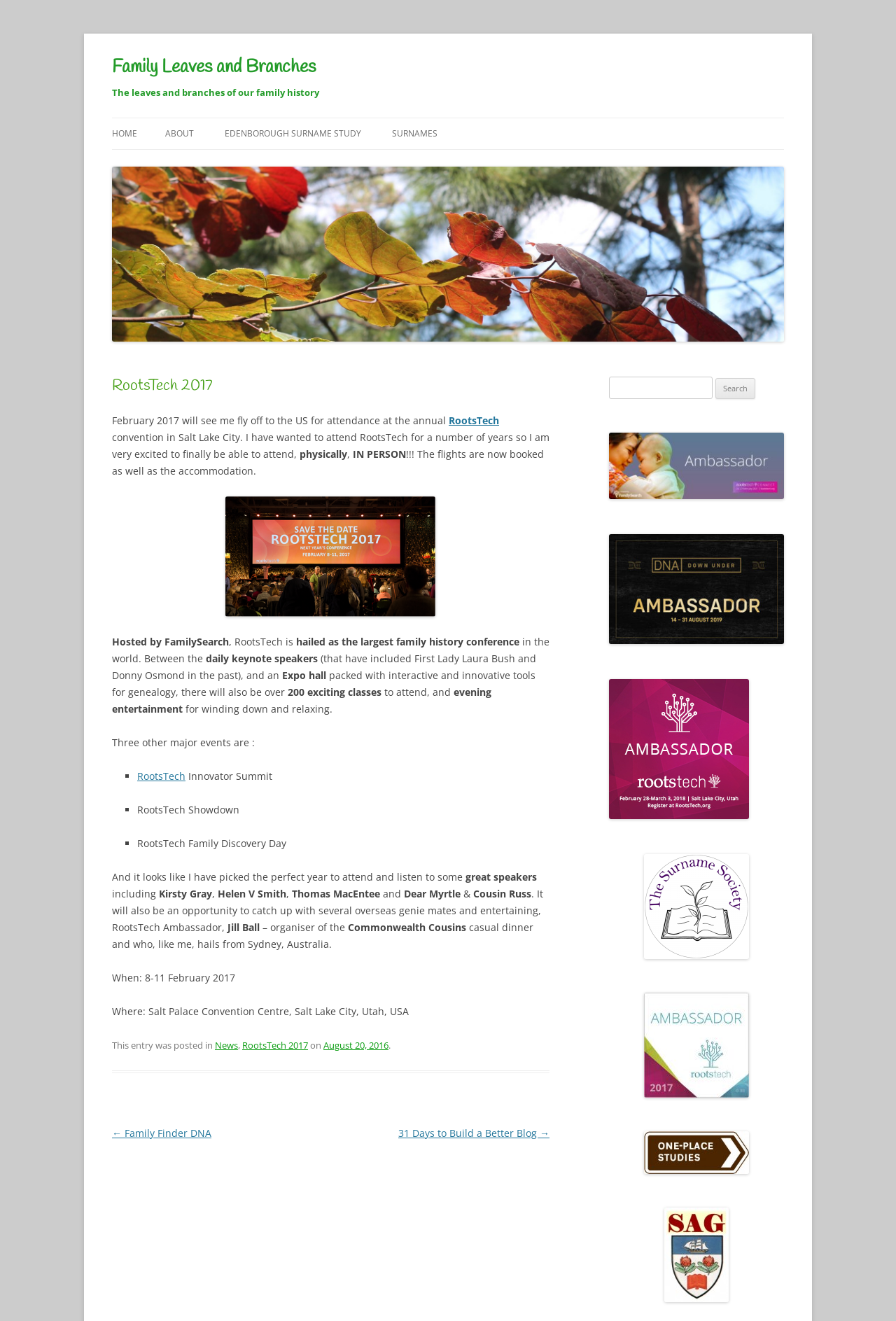Where is the conference held? Look at the image and give a one-word or short phrase answer.

Salt Lake City, Utah, USA